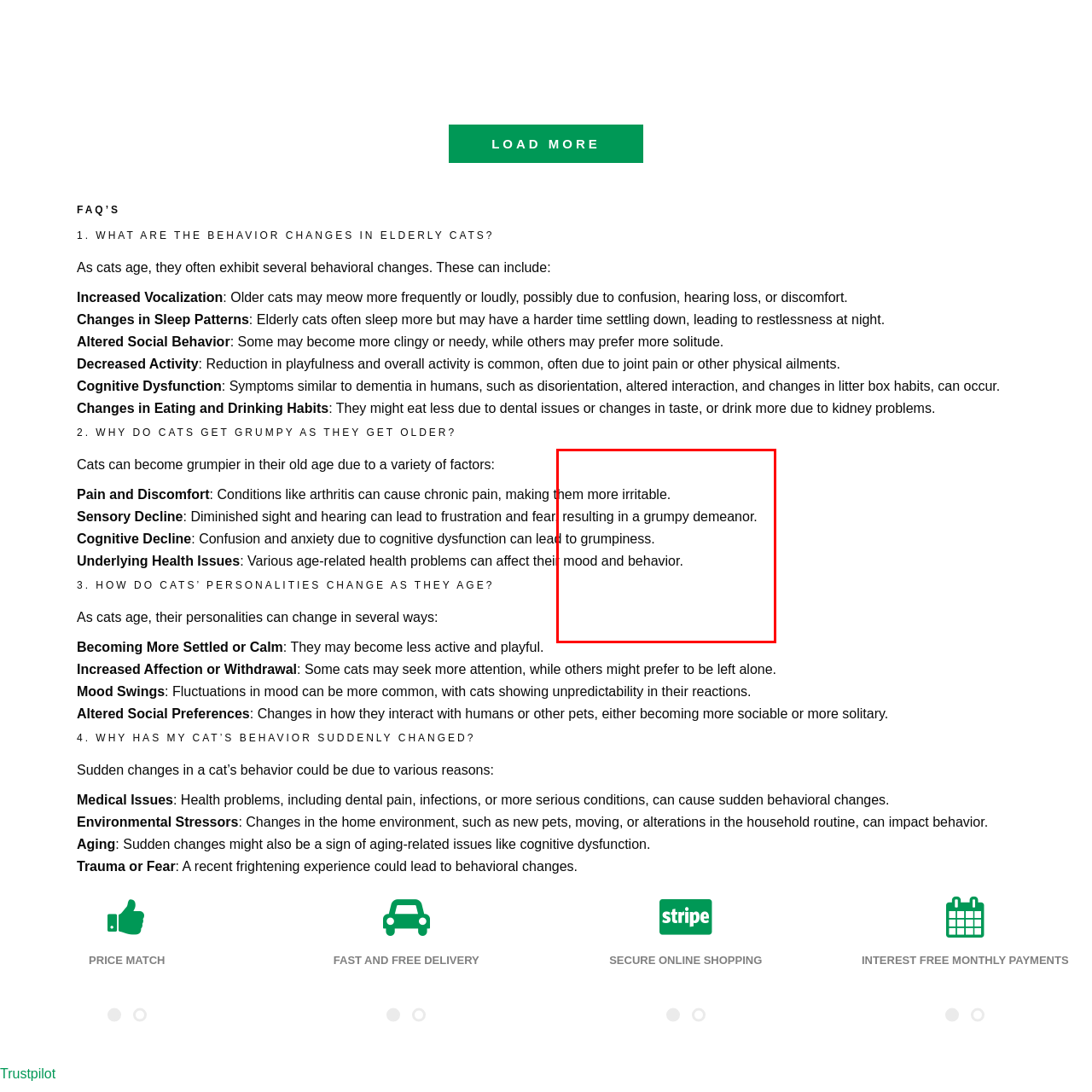View the image highlighted in red and provide one word or phrase: What is the connection between external influences and a person's attitude?

They are related